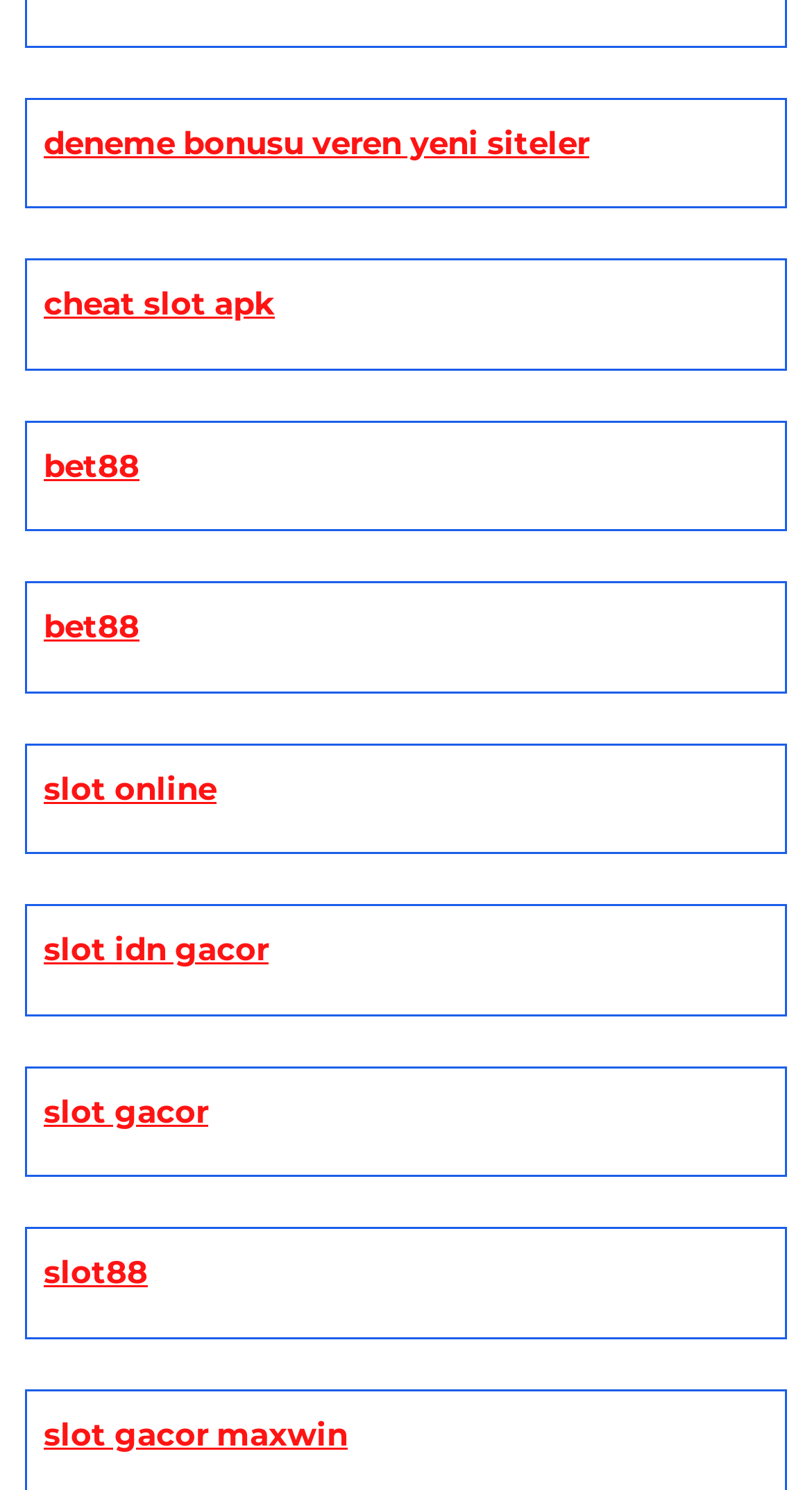Identify the bounding box coordinates for the UI element described as follows: deneme bonusu veren yeni siteler. Use the format (top-left x, top-left y, bottom-right x, bottom-right y) and ensure all values are floating point numbers between 0 and 1.

[0.054, 0.082, 0.726, 0.109]